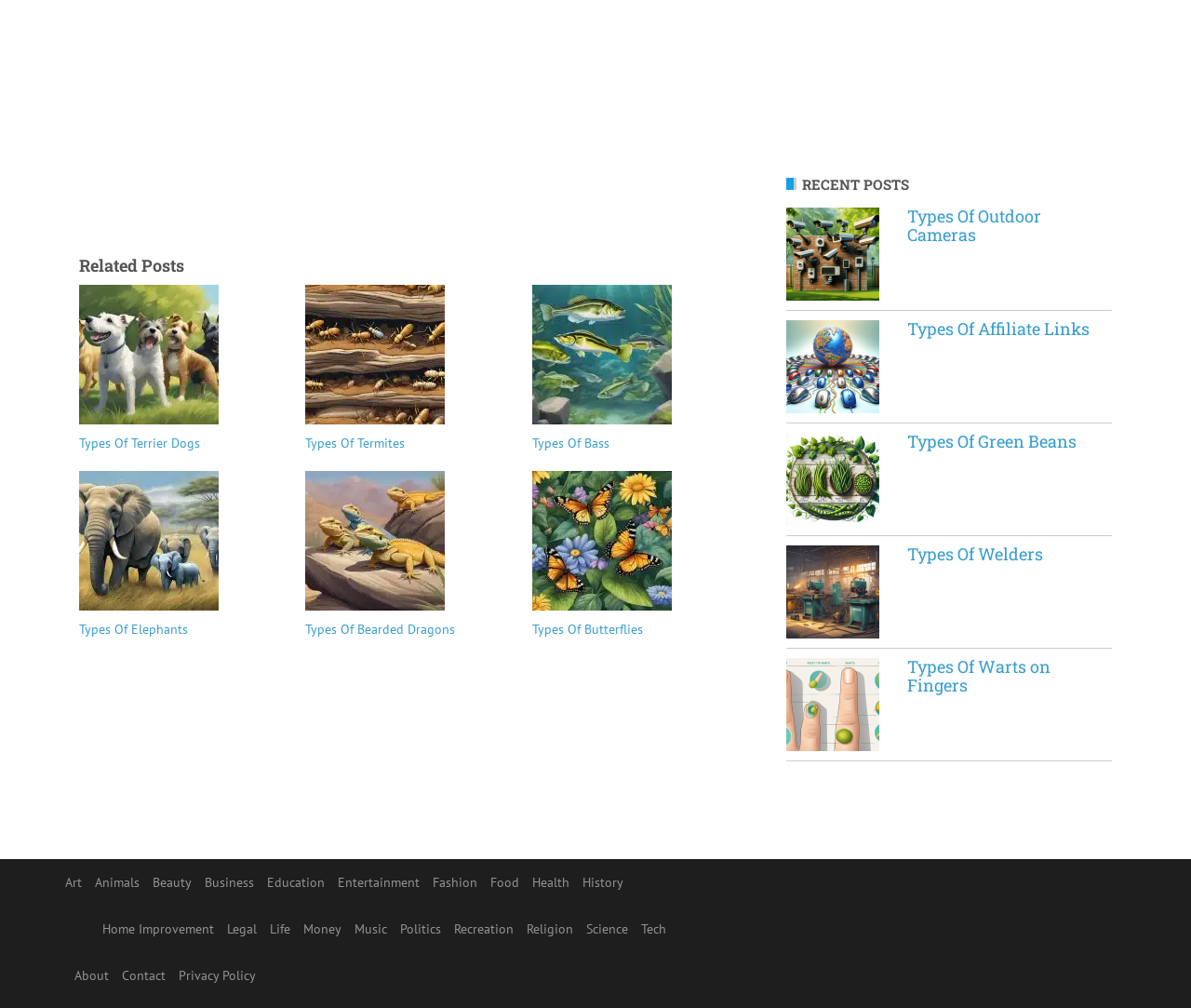Can you determine the bounding box coordinates of the area that needs to be clicked to fulfill the following instruction: "Go to Shop page"?

None